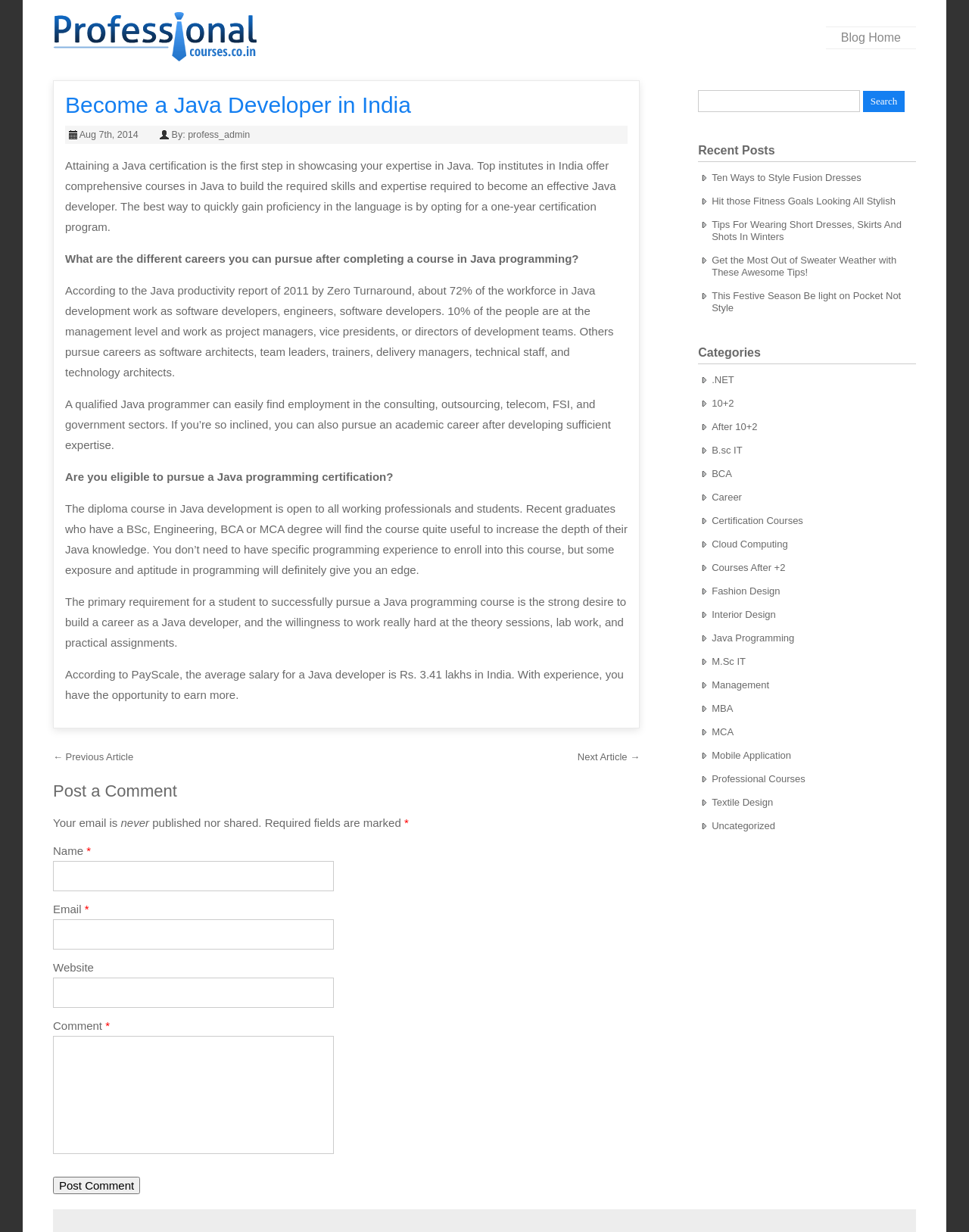From the details in the image, provide a thorough response to the question: What is the primary requirement for a student to pursue a Java programming course?

According to the webpage, the primary requirement for a student to pursue a Java programming course is the strong desire to build a career as a Java developer, and the willingness to work really hard at the theory sessions, lab work, and practical assignments.